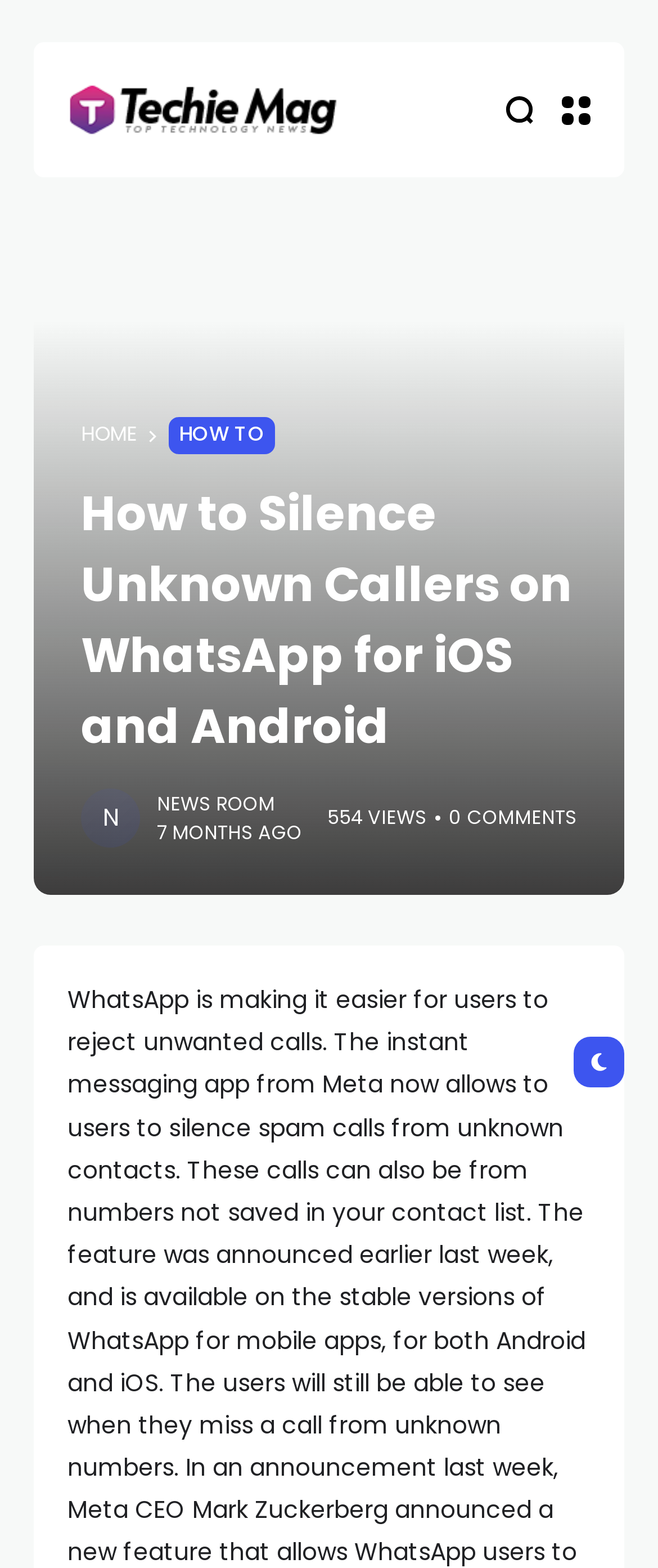What is the category of the article? Please answer the question using a single word or phrase based on the image.

HOW TO